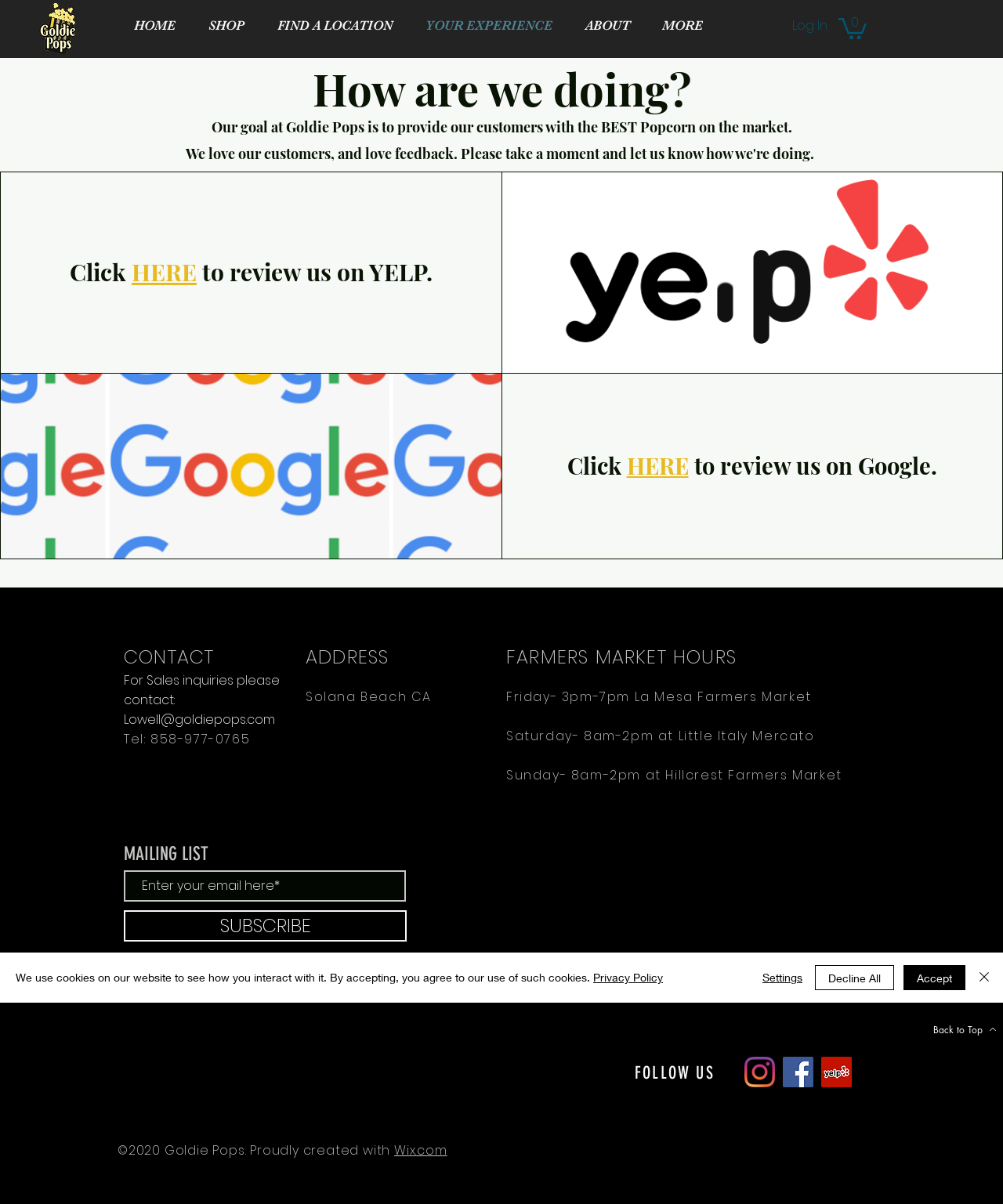Please locate the clickable area by providing the bounding box coordinates to follow this instruction: "Click the 'HERE' link to review on YELP".

[0.131, 0.213, 0.196, 0.239]